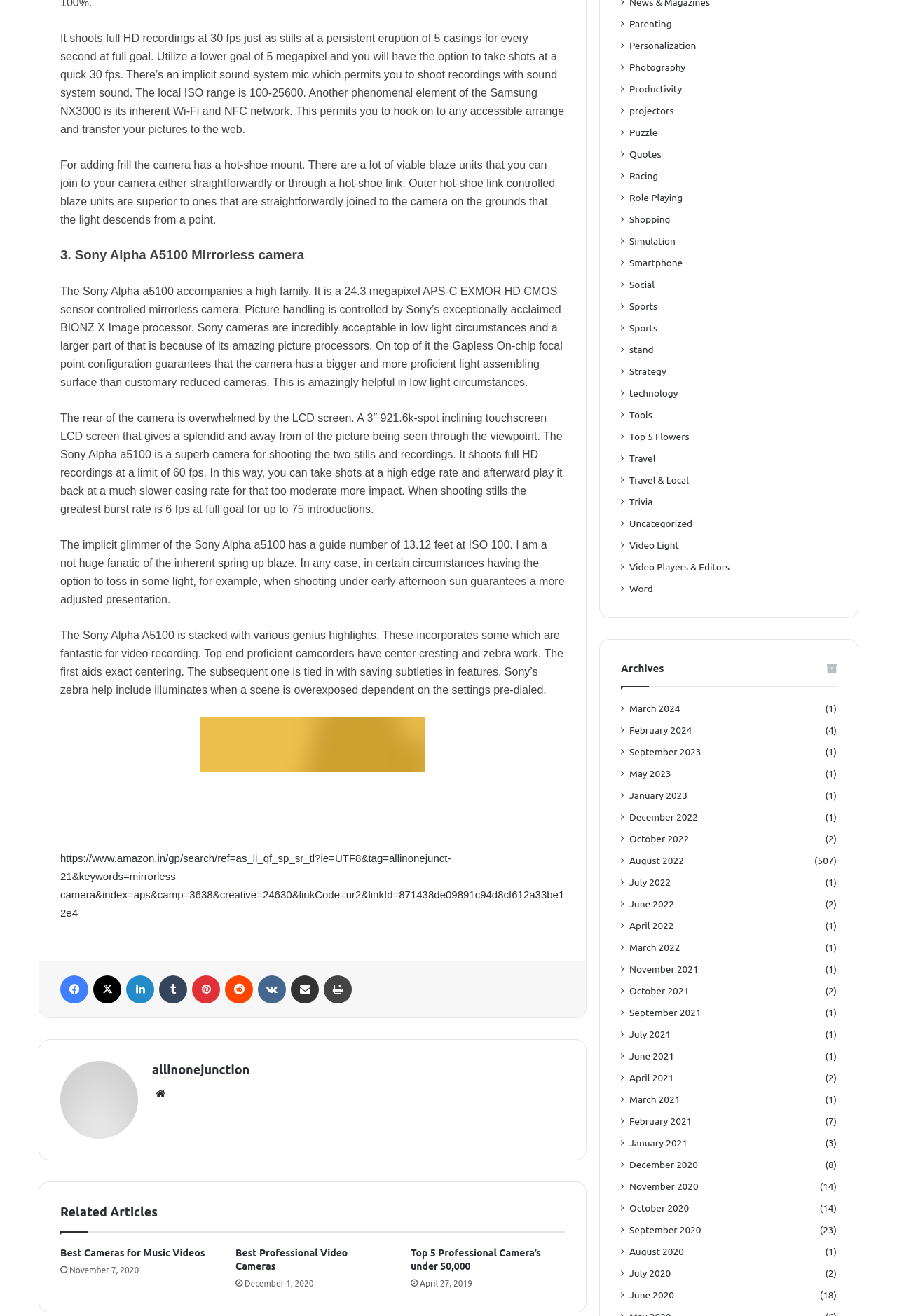Locate the bounding box coordinates of the UI element described by: "Video Players & Editors". Provide the coordinates as four float numbers between 0 and 1, formatted as [left, top, right, bottom].

[0.702, 0.425, 0.813, 0.437]